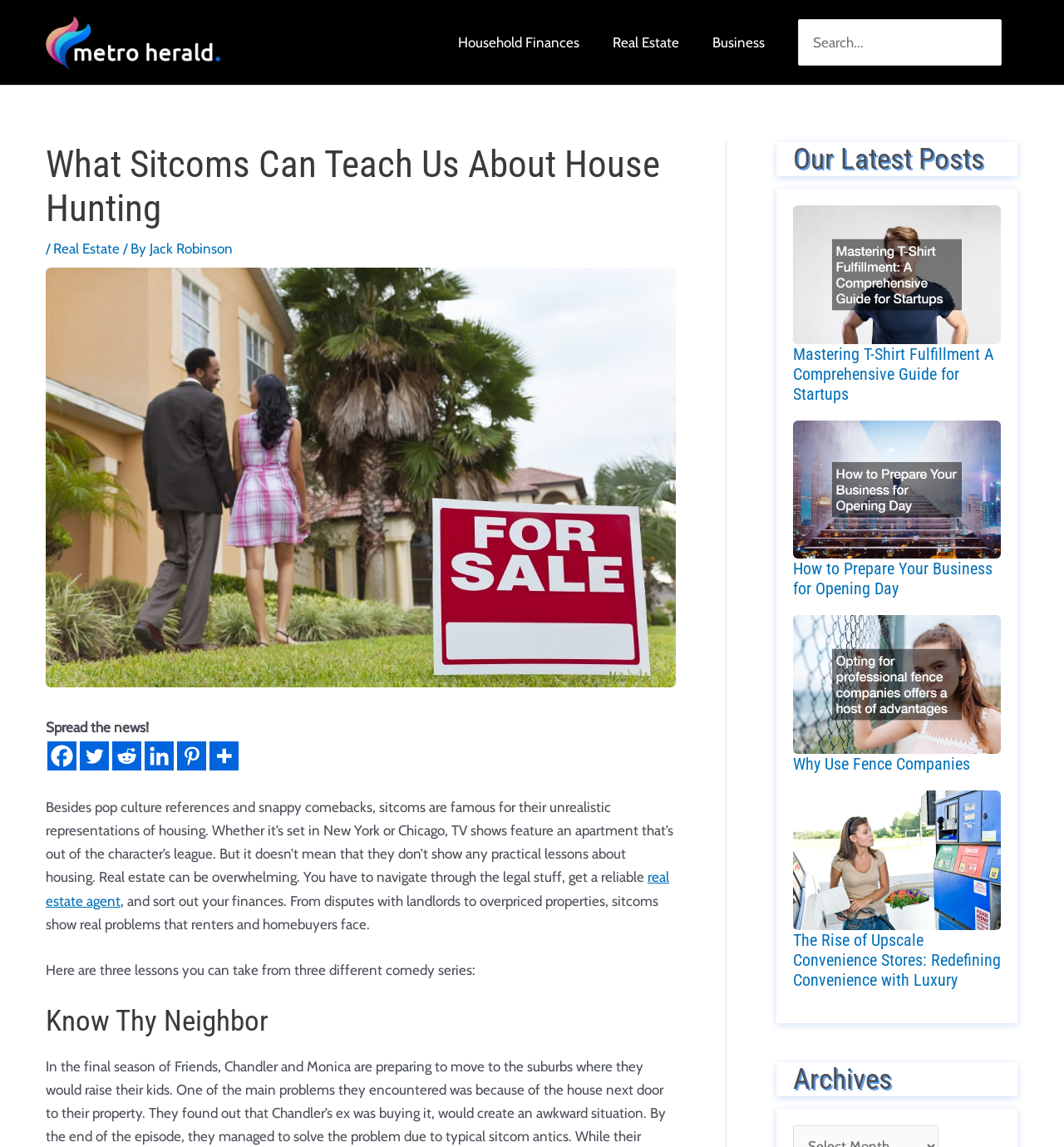What type of content is listed in the 'Our Latest Posts' section?
Look at the image and answer the question using a single word or phrase.

Business and finance articles